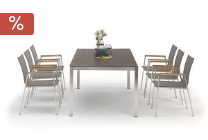Provide a thorough description of the contents of the image.

This image showcases the "Paola garden table set" featuring a spacious dining table and six stylish Hilario chairs. The table, with a sleek design, combines functionality and aesthetics, ideal for outdoor gatherings. It sports a modern, minimalistic wooden surface complemented by sturdy stainless steel legs. The chairs, designed for comfort, feature a contemporary look with armrests, making them perfect for extended dining experiences. A decorative centerpiece with a small plant and books adds an inviting touch to the setting. This set, available in multiple color options, is currently priced at 3090 CHF and promotes an immediate availability, reflecting a great option for enhancing outdoor dining spaces. A percentage discount label at the top left corner hints at a special offer, encouraging immediate interest from potential buyers.